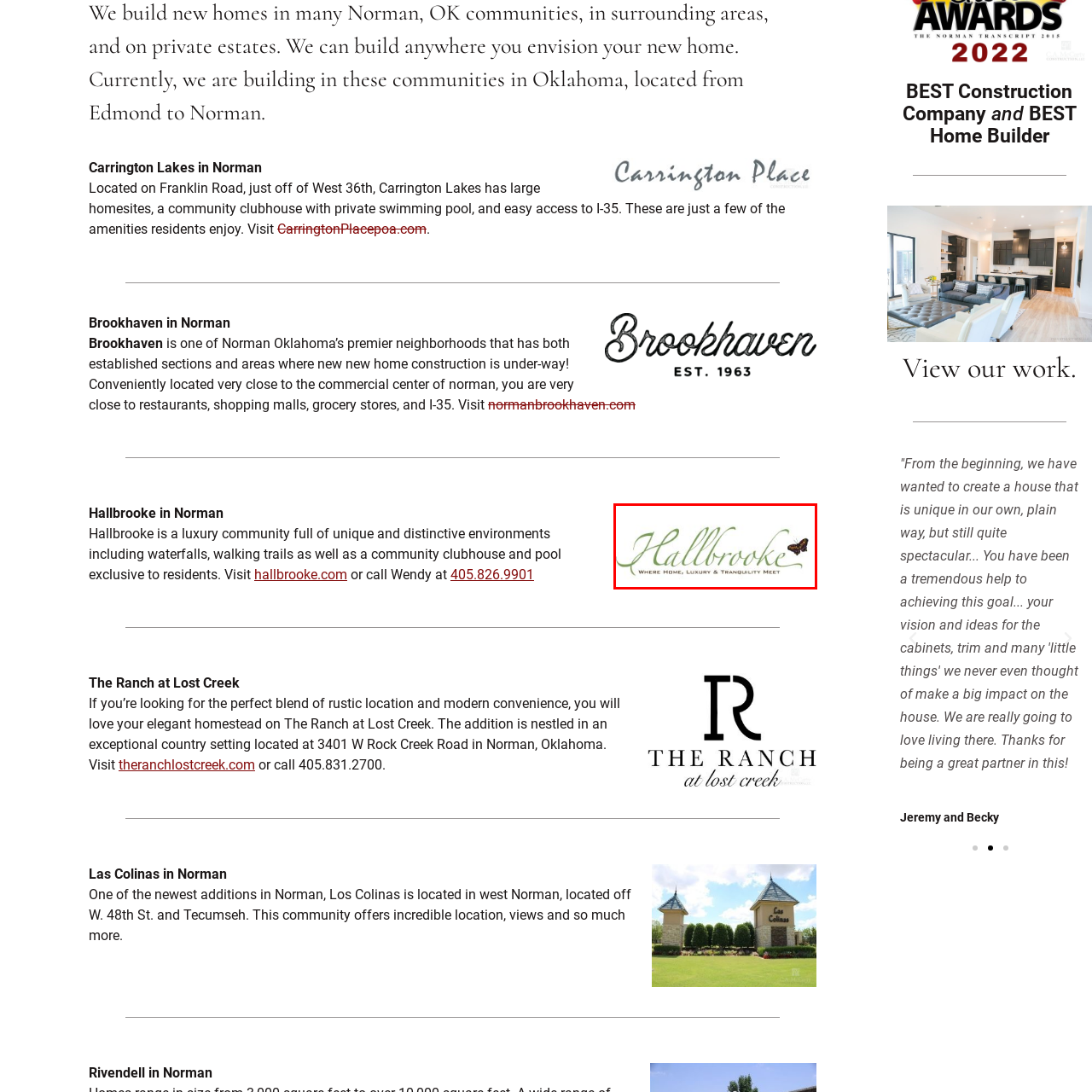Look closely at the zone within the orange frame and give a detailed answer to the following question, grounding your response on the visual details: 
What does the butterfly motif symbolize?

The caption explains that the butterfly motif is incorporated into the logo, and it symbolizes transformation and peace, which aligns with the community's mission to provide a harmonious living experience.